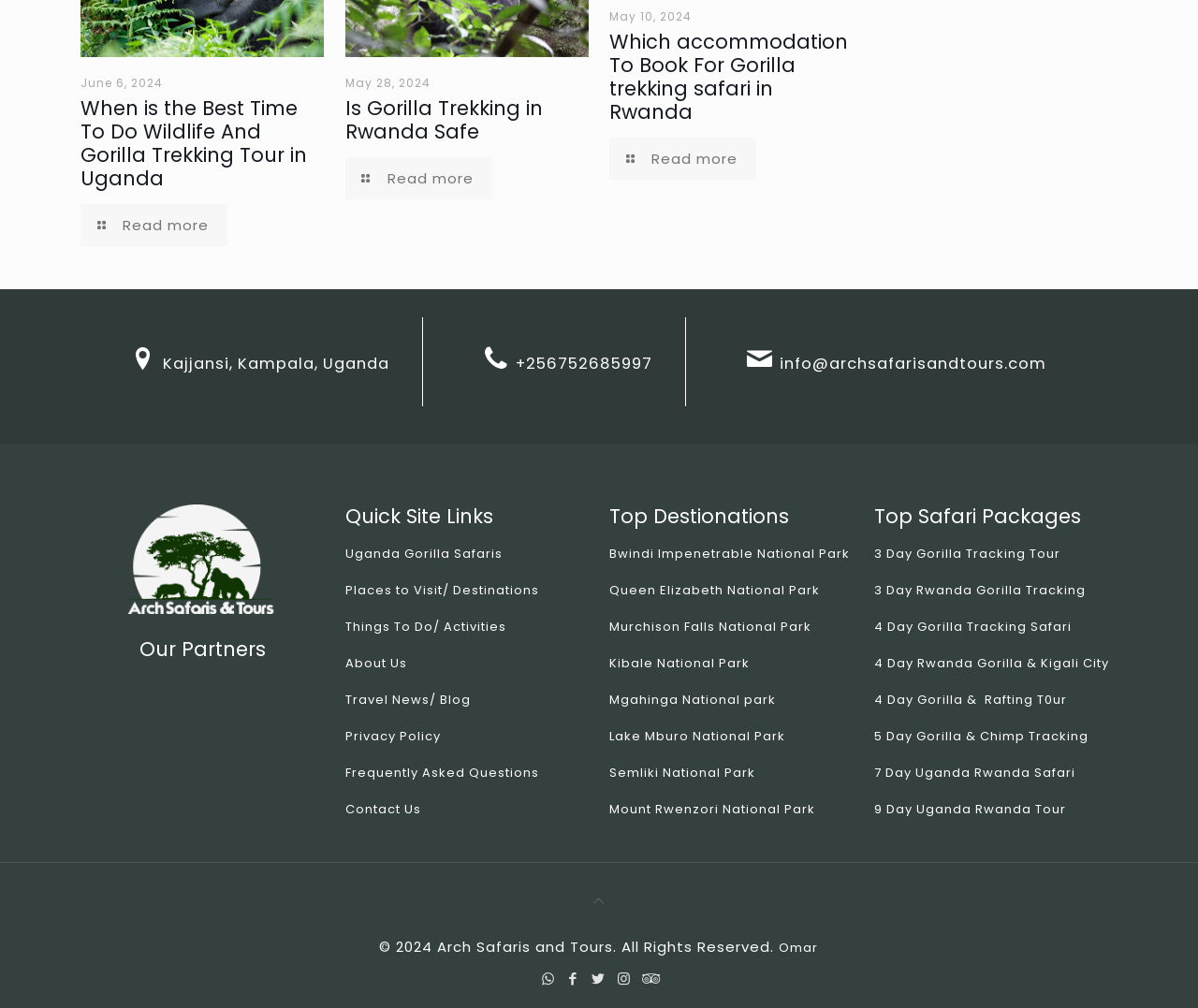Please identify the bounding box coordinates of the element I need to click to follow this instruction: "Read more about 'When is the Best Time To Do Wildlife And Gorilla Trekking Tour in Uganda'".

[0.067, 0.202, 0.19, 0.244]